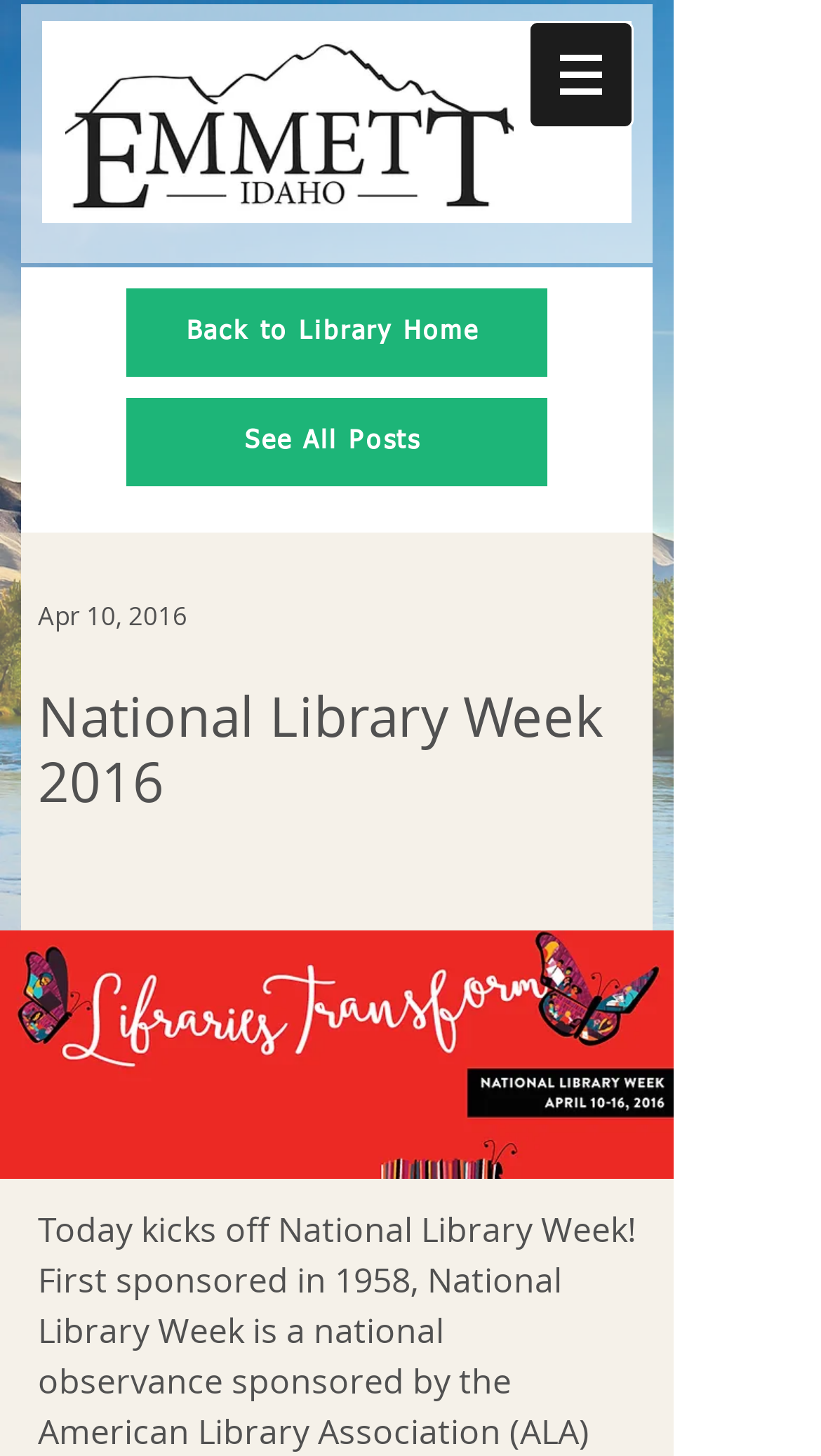Provide a single word or phrase to answer the given question: 
What is the text of the first link in the navigation section?

Back to Library Home